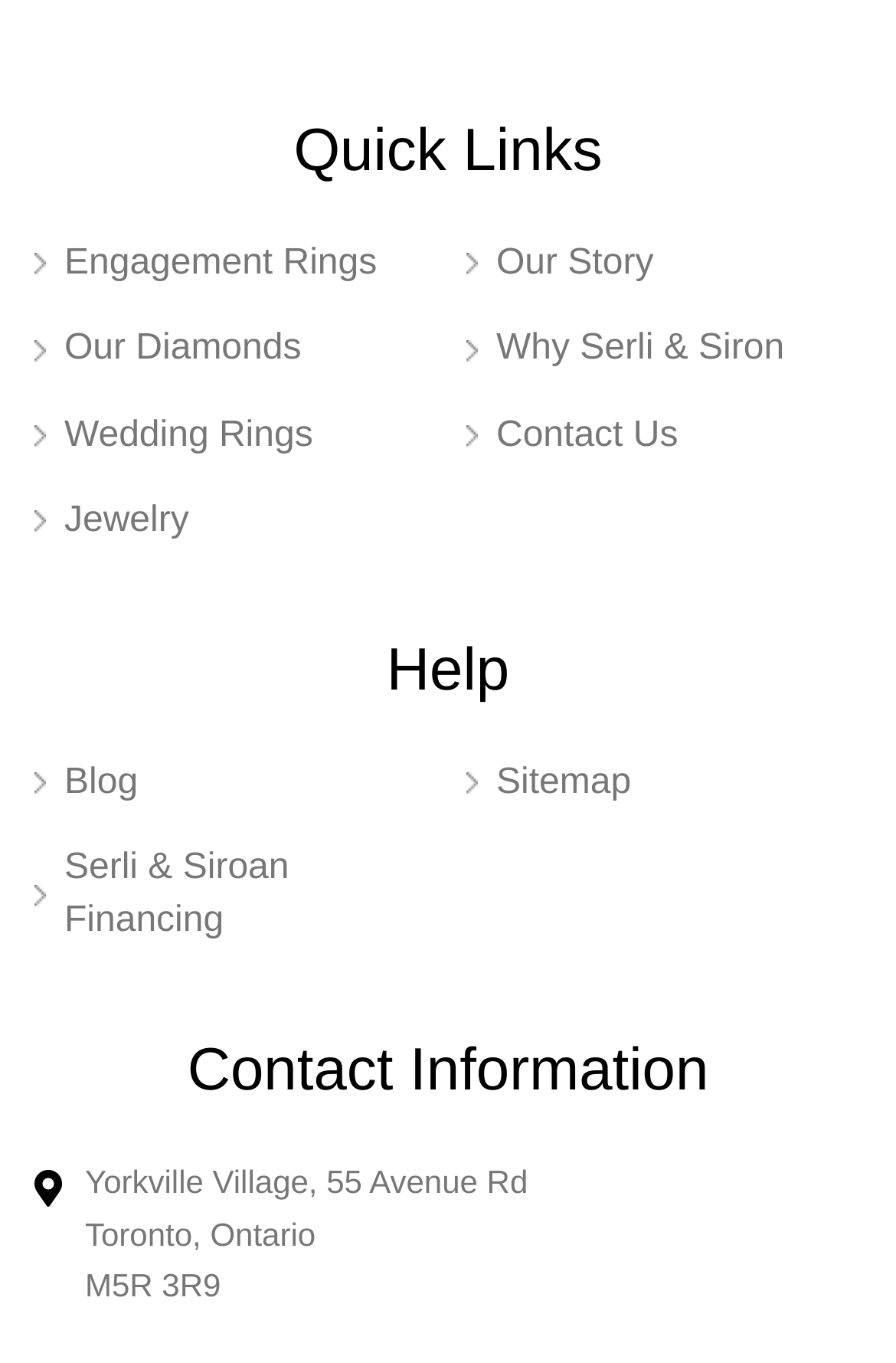Please identify the bounding box coordinates of the clickable area that will allow you to execute the instruction: "Get Contact Information".

[0.038, 0.754, 0.962, 0.815]